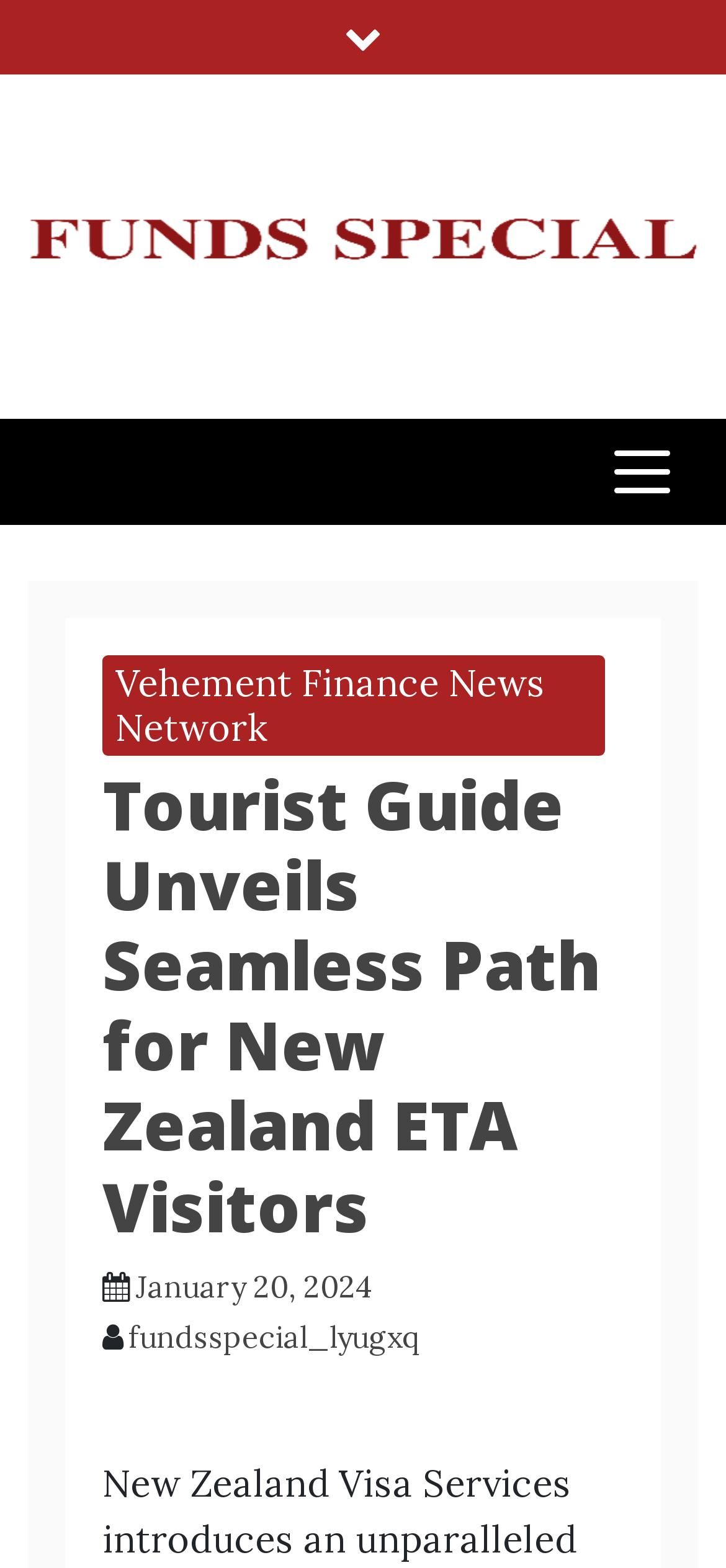From the image, can you give a detailed response to the question below:
What is the purpose of the Funds Special link?

I inferred the answer by looking at the multiple occurrences of 'Funds Special' on the webpage, which suggests that it is a special program or service related to funding, and the link is likely to provide more information or access to it.